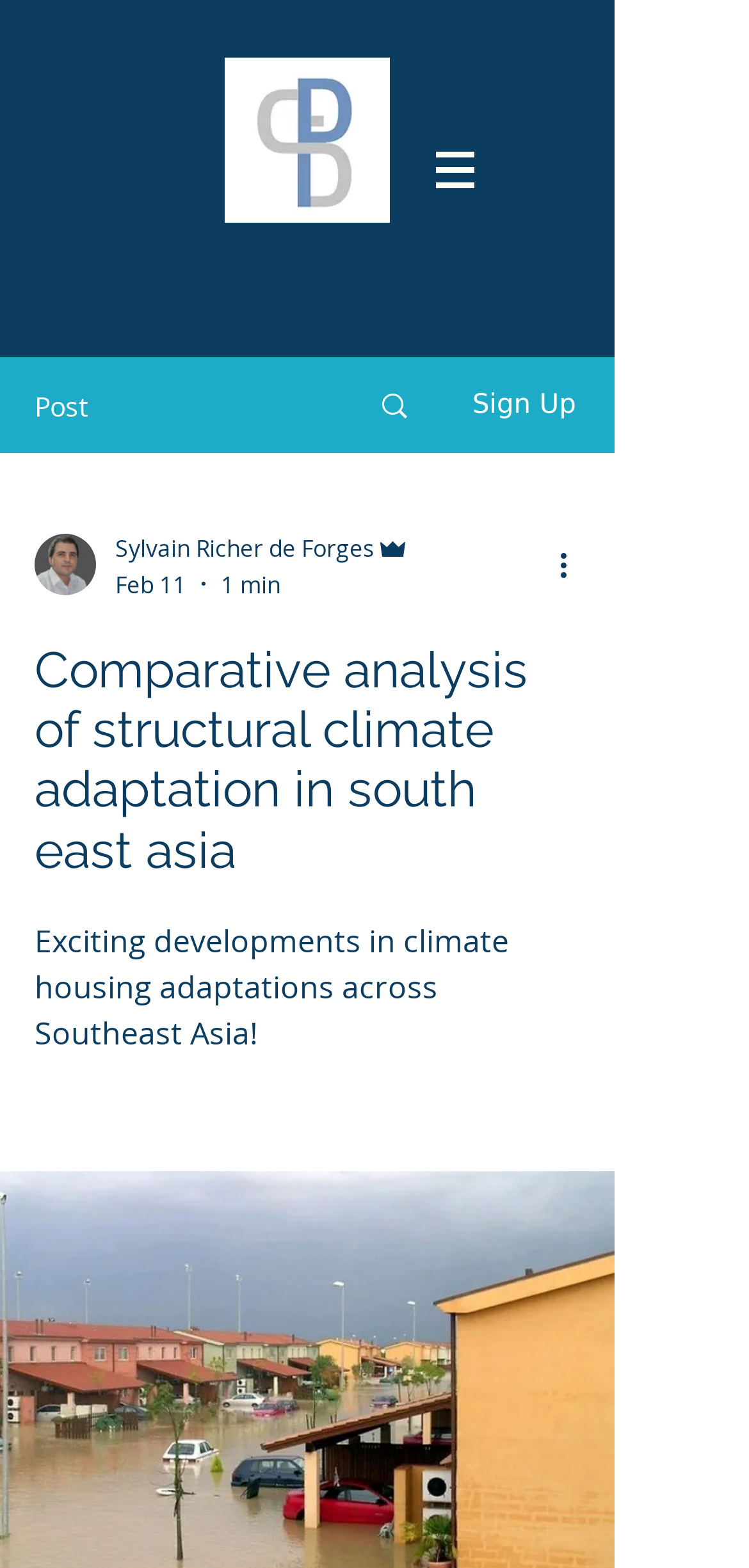Provide a single word or phrase answer to the question: 
How long does it take to read this article?

1 min